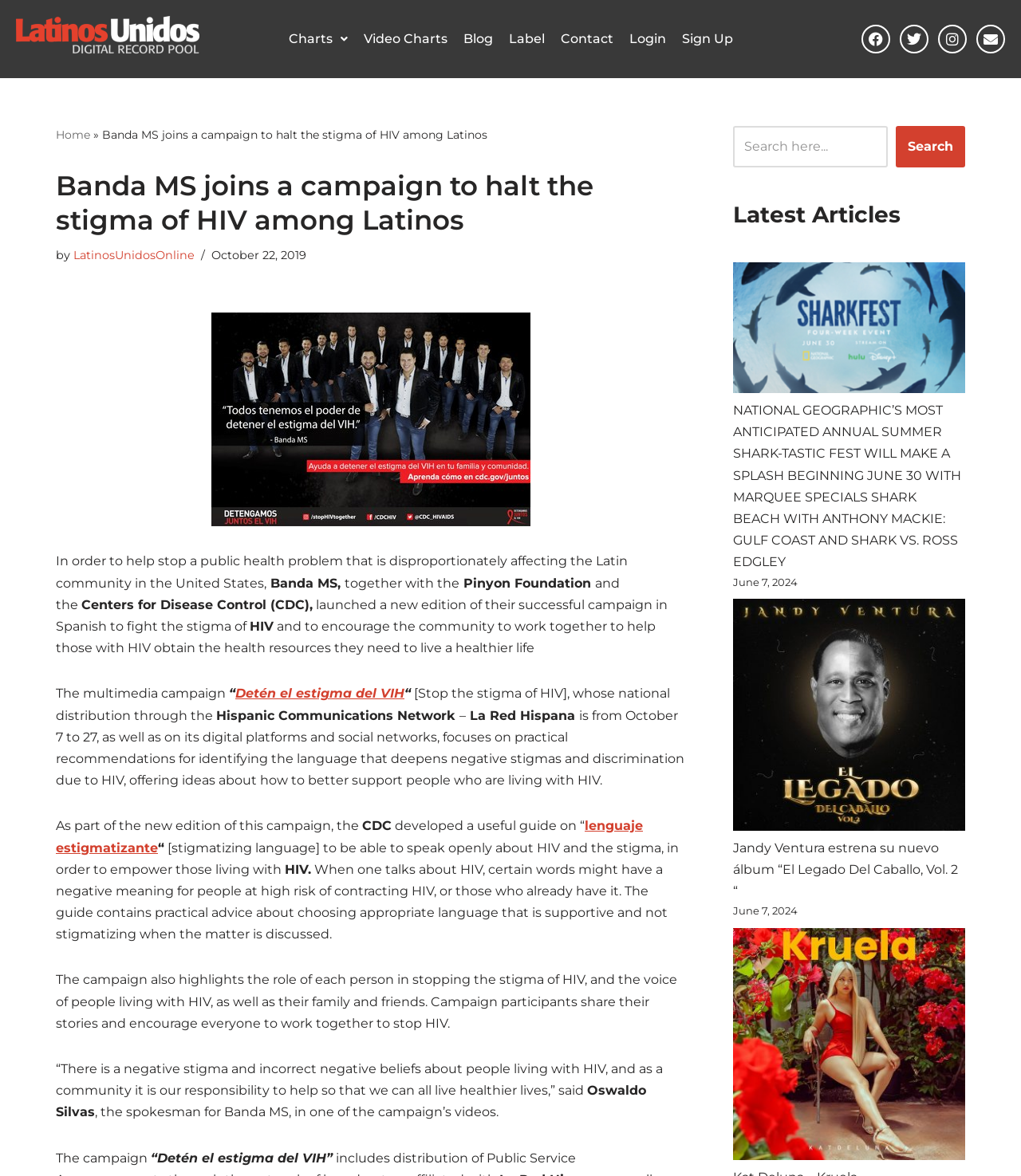Locate the bounding box coordinates of the segment that needs to be clicked to meet this instruction: "Click the 'Login' button".

[0.608, 0.021, 0.66, 0.045]